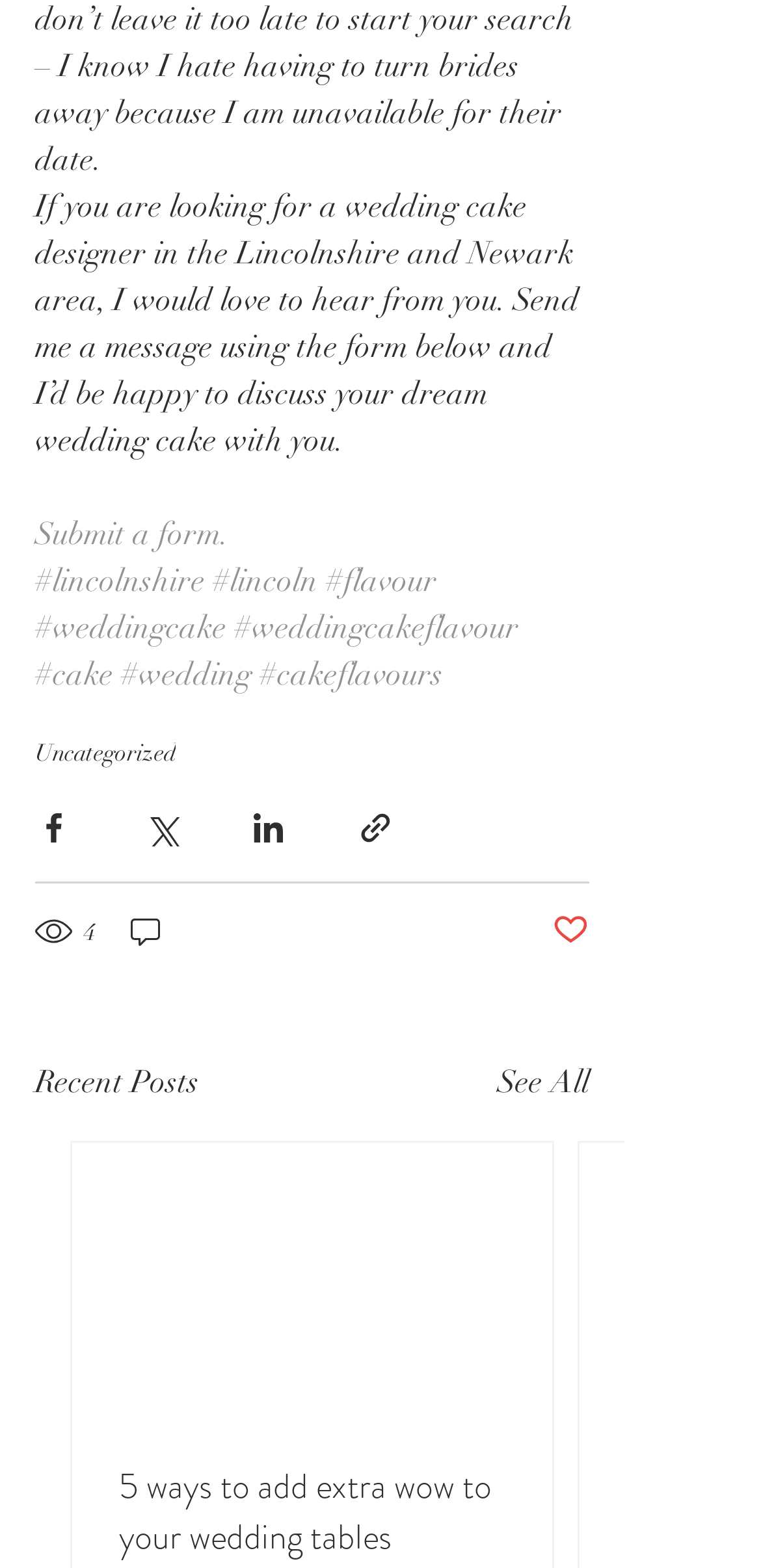Determine the bounding box coordinates of the element that should be clicked to execute the following command: "See all recent posts".

[0.654, 0.676, 0.774, 0.706]